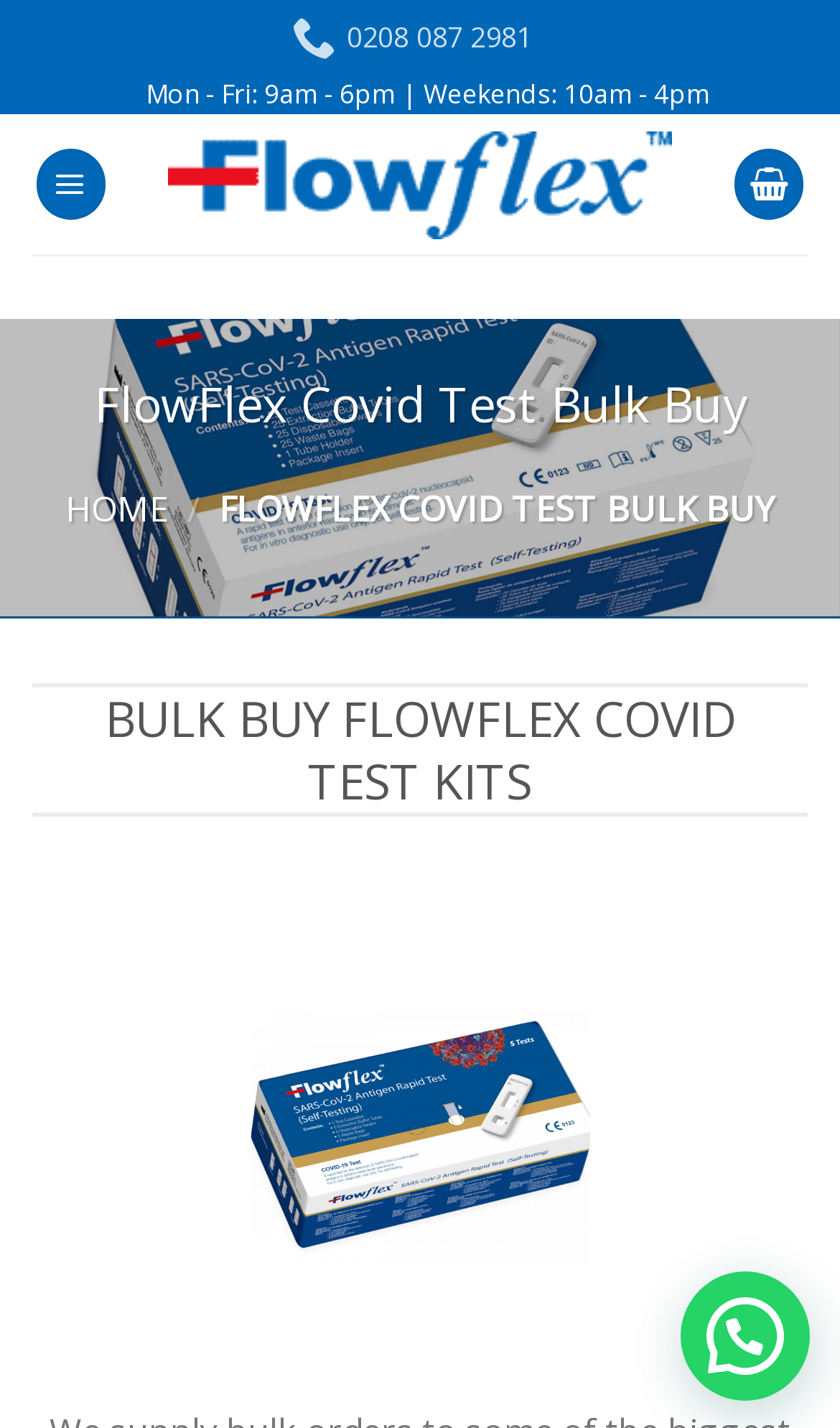How many navigation menu items are there?
Using the image as a reference, answer the question with a short word or phrase.

1